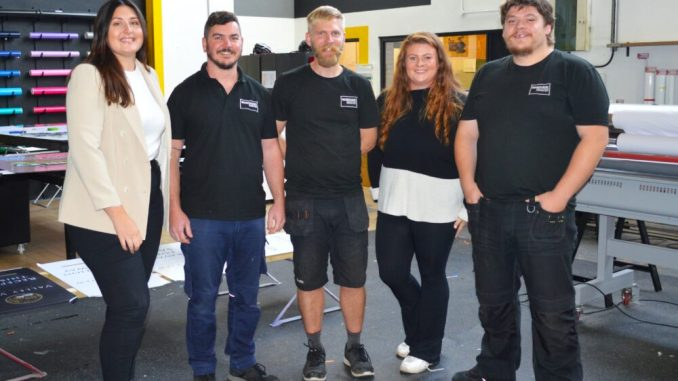Respond to the question below with a single word or phrase:
What is the emotional tone conveyed by the group's expressions?

Pride and determination